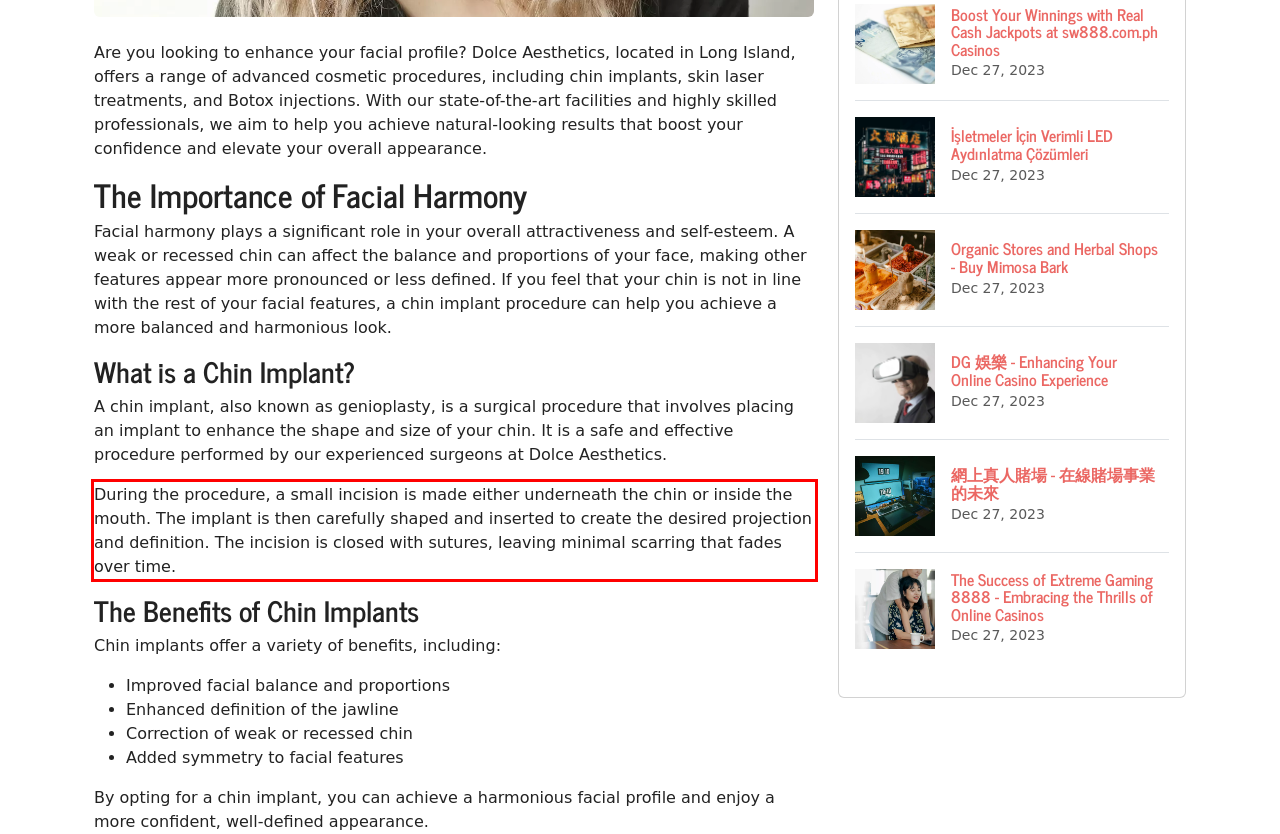Using the provided screenshot, read and generate the text content within the red-bordered area.

During the procedure, a small incision is made either underneath the chin or inside the mouth. The implant is then carefully shaped and inserted to create the desired projection and definition. The incision is closed with sutures, leaving minimal scarring that fades over time.